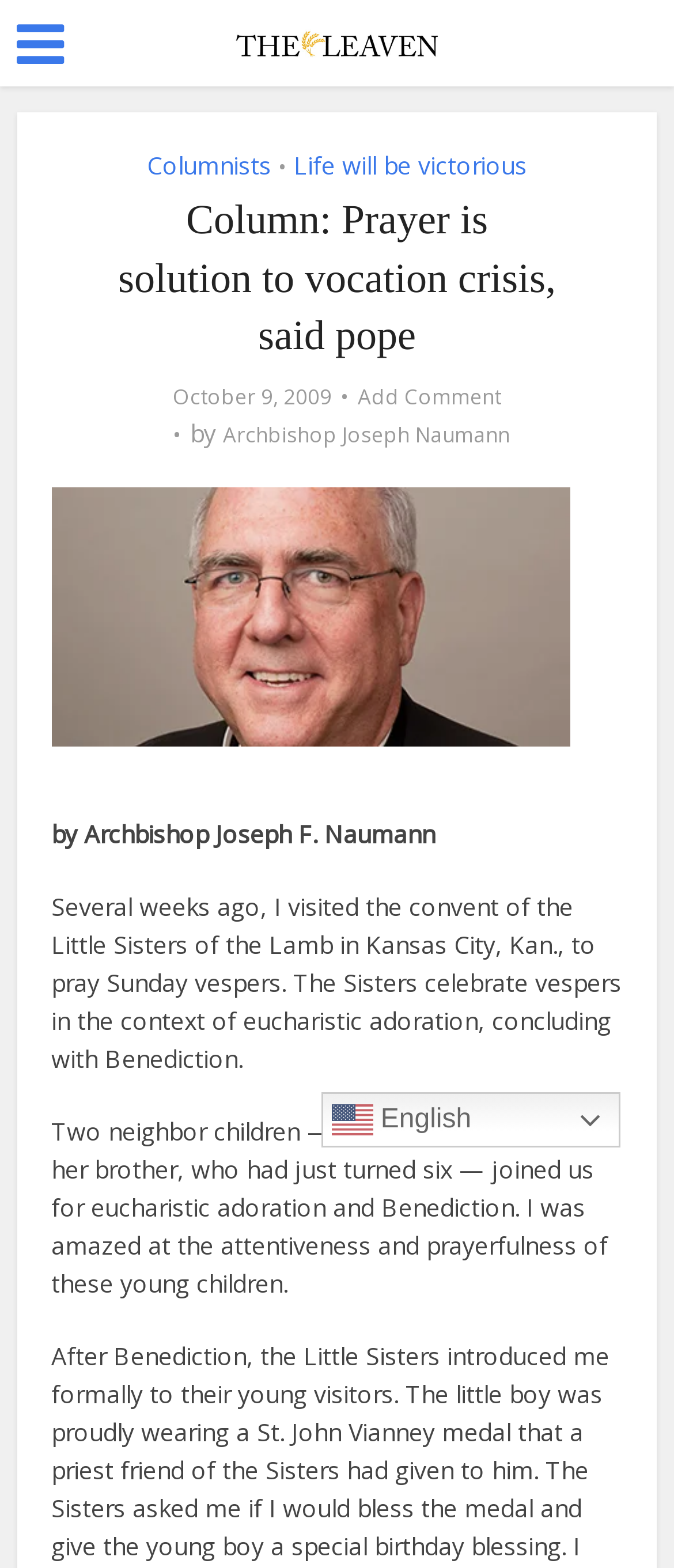From the screenshot, find the bounding box of the UI element matching this description: "English". Supply the bounding box coordinates in the form [left, top, right, bottom], each a float between 0 and 1.

[0.476, 0.697, 0.92, 0.732]